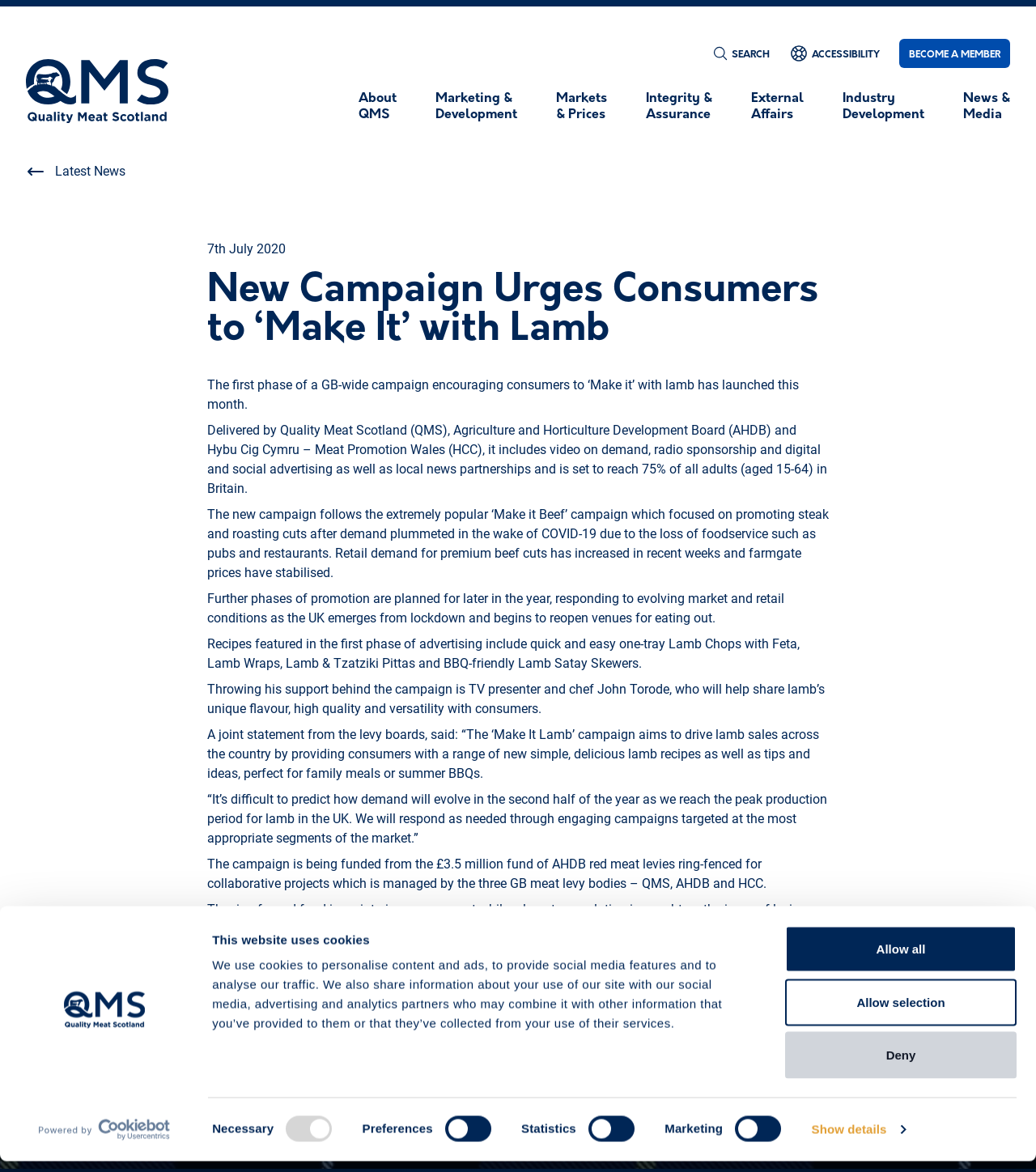Provide a brief response to the question below using one word or phrase:
What is the purpose of the campaign?

Promote lamb sales